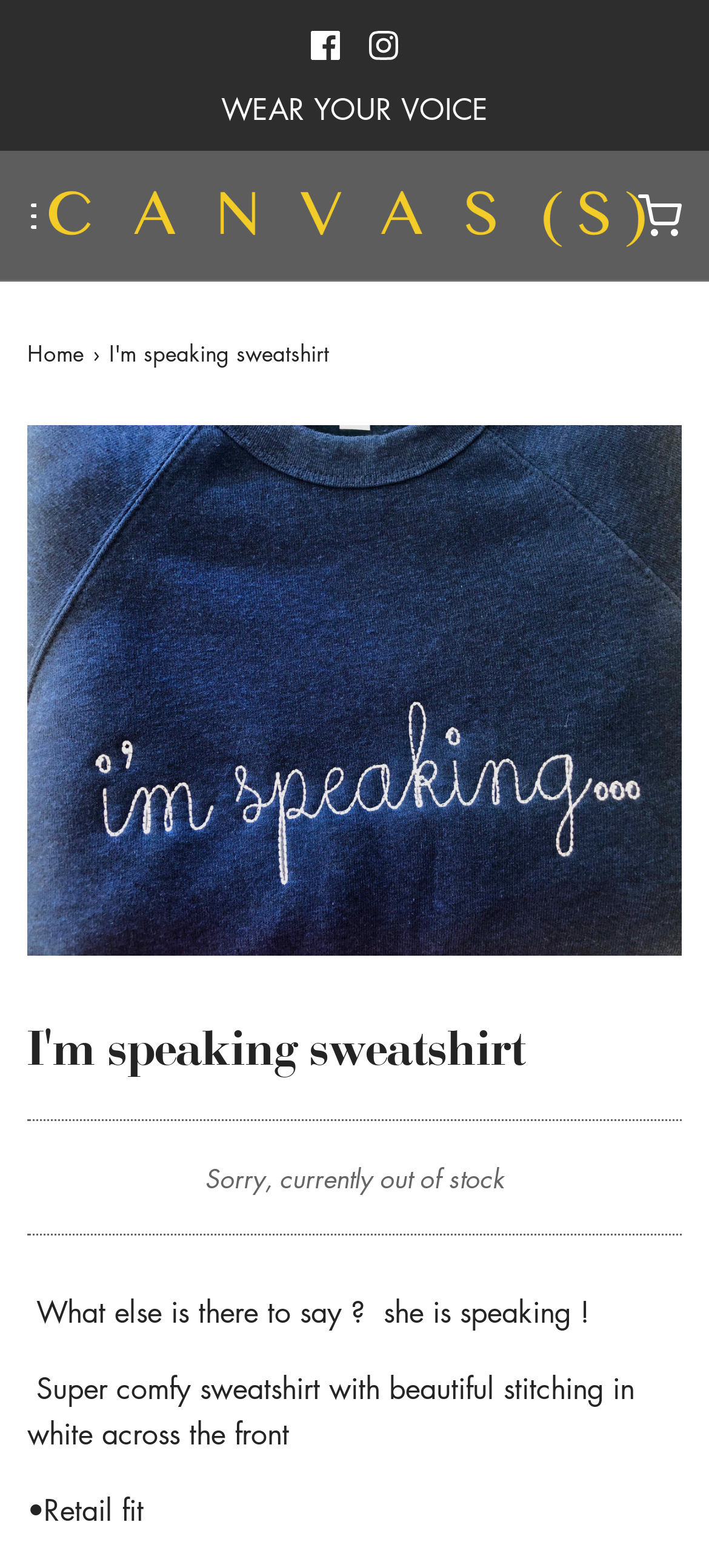Extract the bounding box coordinates for the described element: "Instagram icon". The coordinates should be represented as four float numbers between 0 and 1: [left, top, right, bottom].

[0.521, 0.019, 0.562, 0.038]